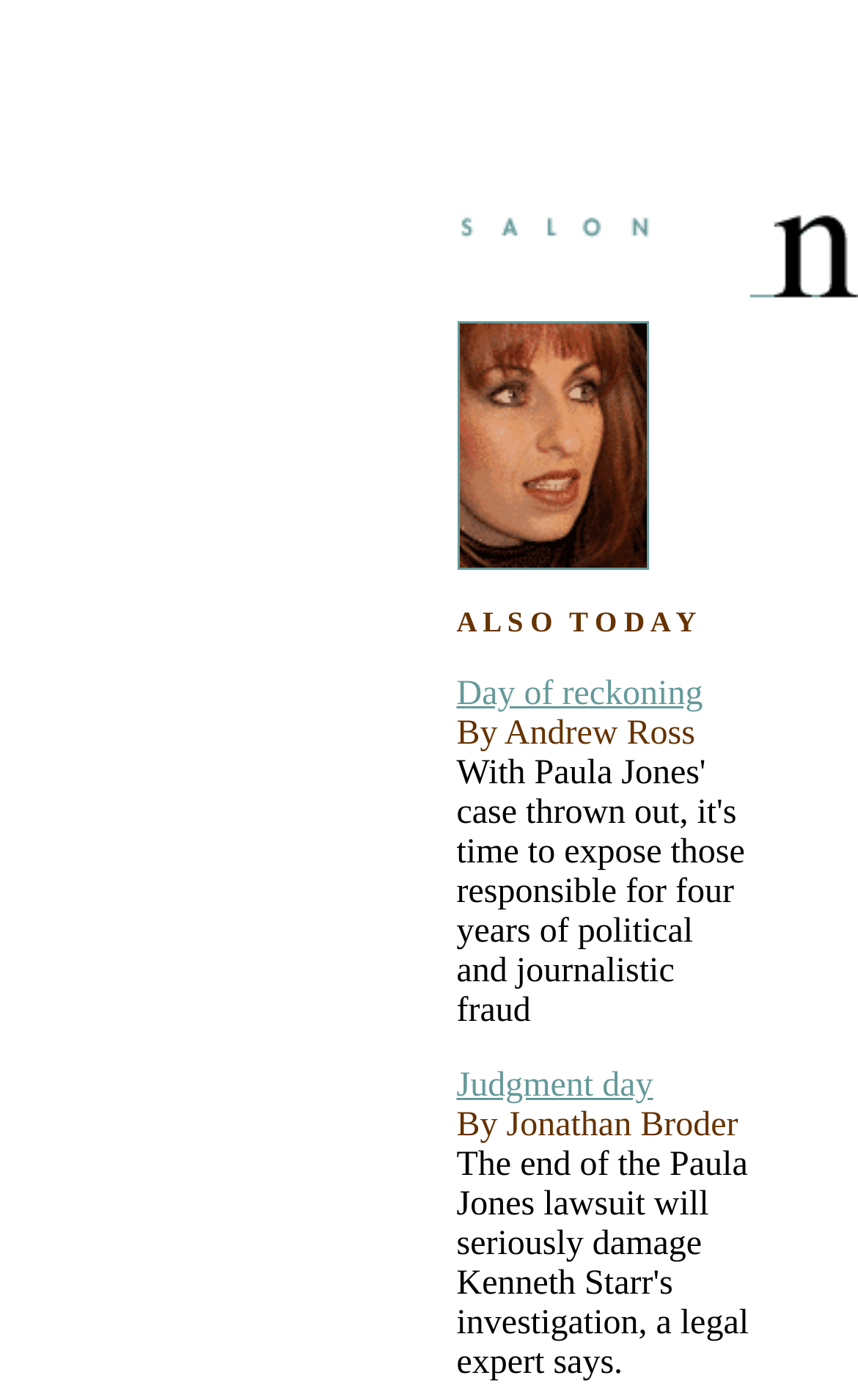Reply to the question with a single word or phrase:
Who is the person mentioned in the first link?

Paula Jones